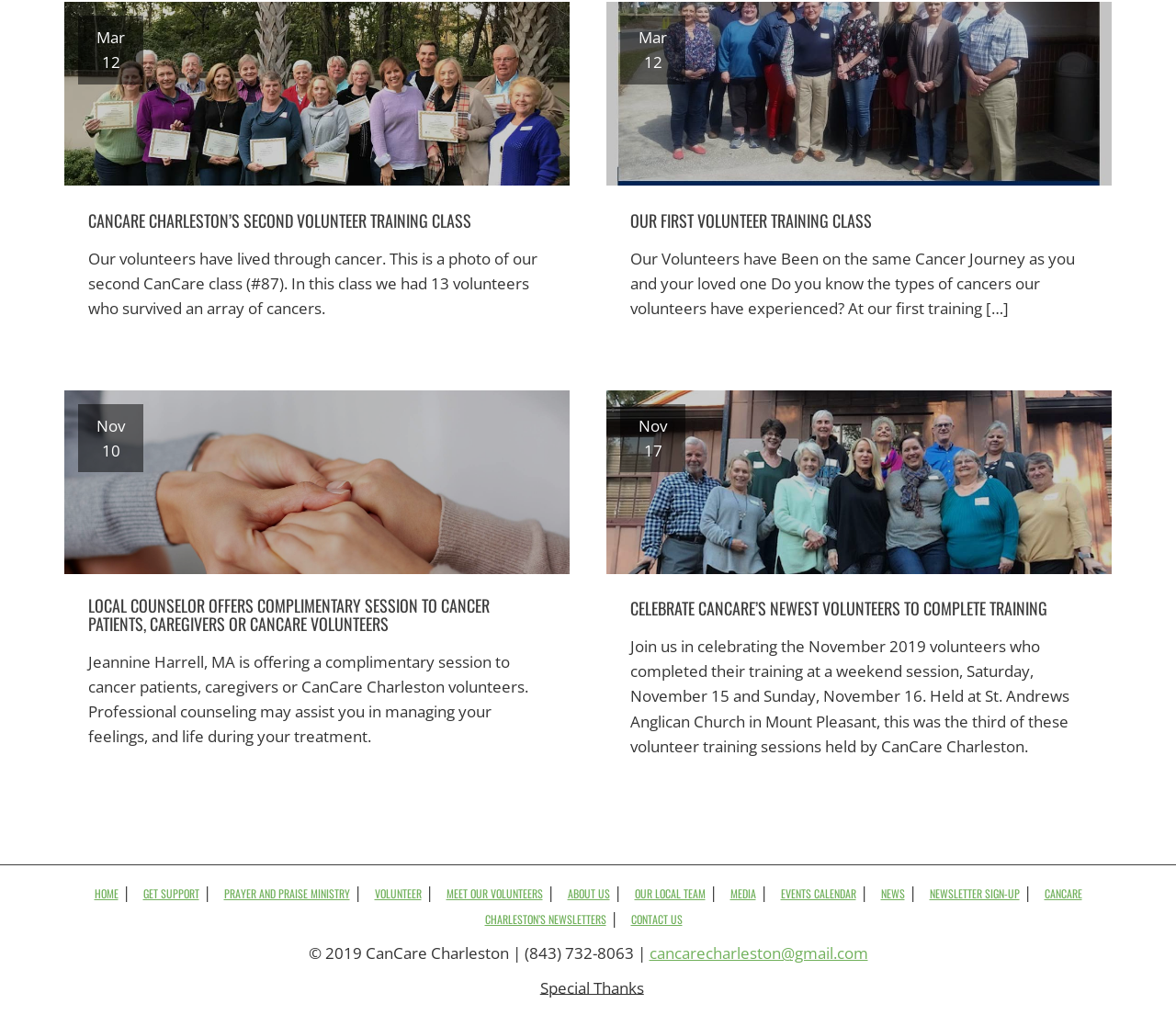Can you provide the bounding box coordinates for the element that should be clicked to implement the instruction: "Click on 'CANCARE CHARLESTON’S SECOND VOLUNTEER TRAINING CLASS'"?

[0.075, 0.209, 0.4, 0.227]